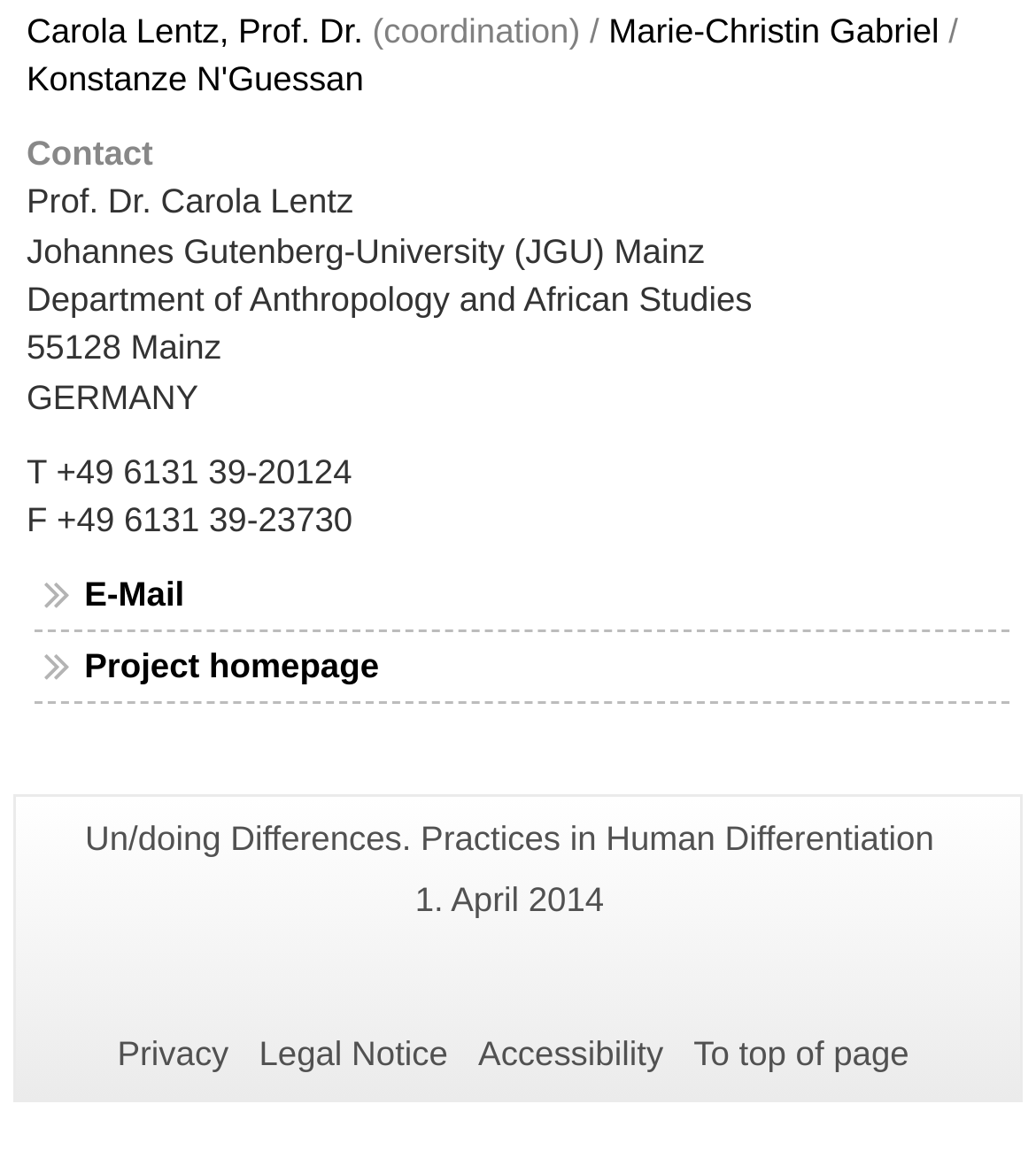Identify the bounding box coordinates for the element you need to click to achieve the following task: "Contact via email". The coordinates must be four float values ranging from 0 to 1, formatted as [left, top, right, bottom].

[0.081, 0.493, 0.178, 0.527]